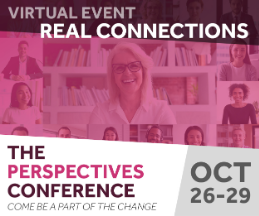What is the purpose of the imagery in the background?
Provide a short answer using one word or a brief phrase based on the image.

To emphasize collaborative nature